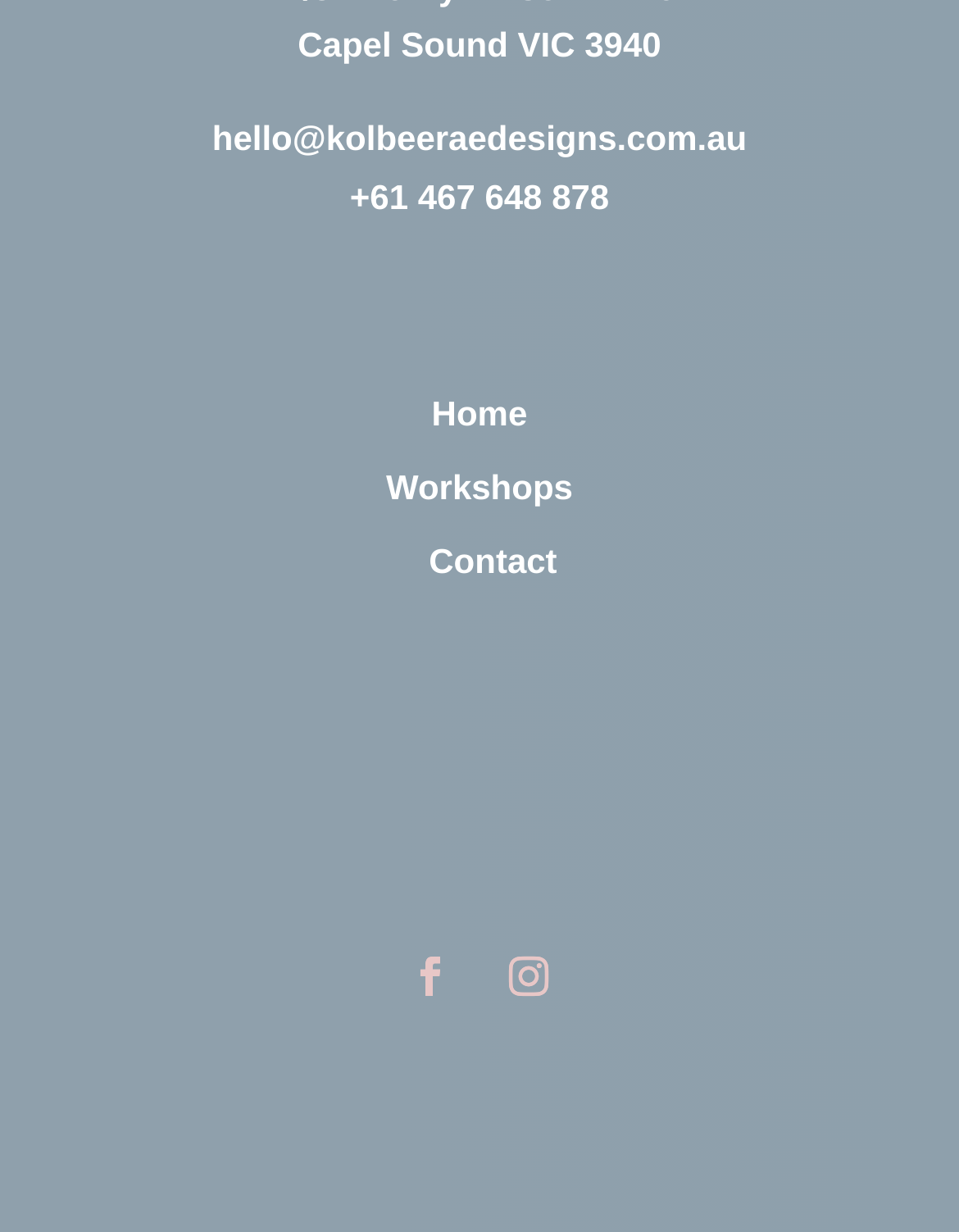Use a single word or phrase to answer this question: 
What is the contact email of the business?

hello@kolbeeraedesigns.com.au